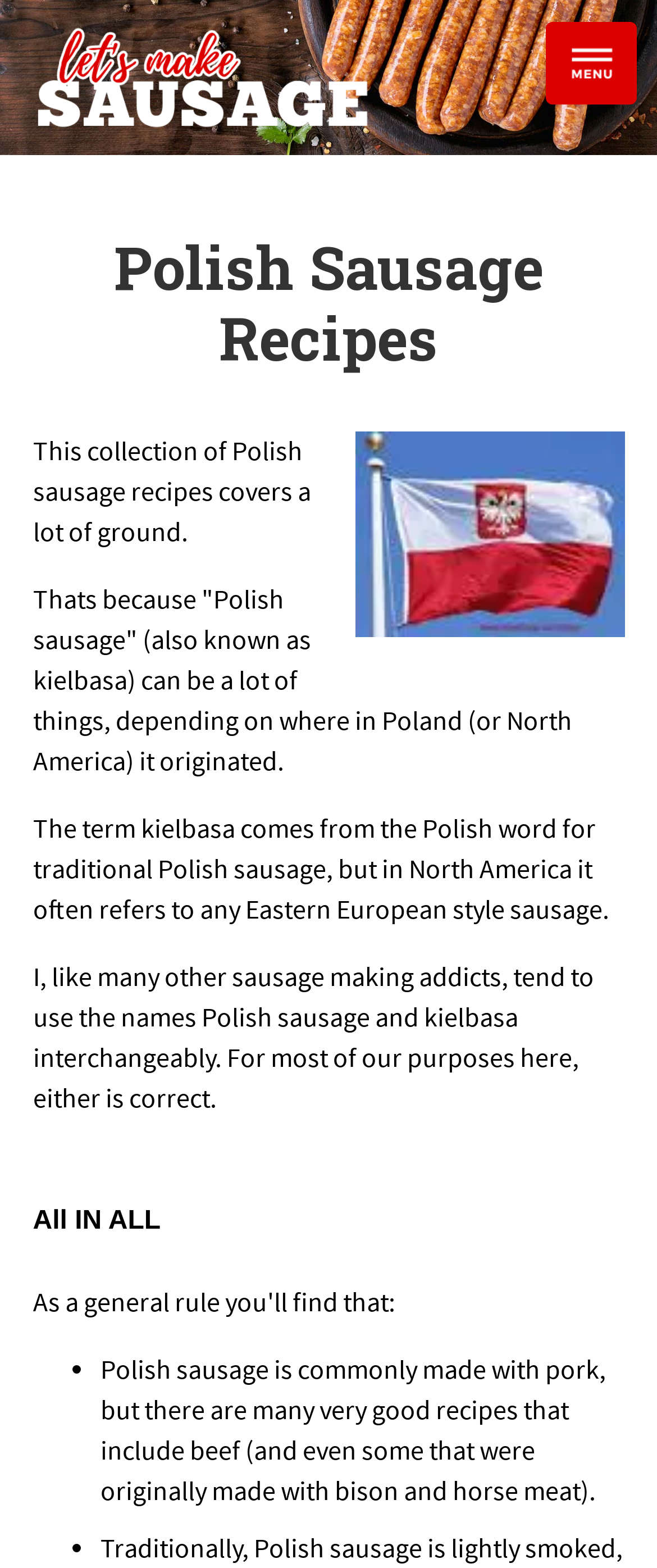What is the origin of the term 'kielbasa'?
Refer to the image and provide a one-word or short phrase answer.

Polish word